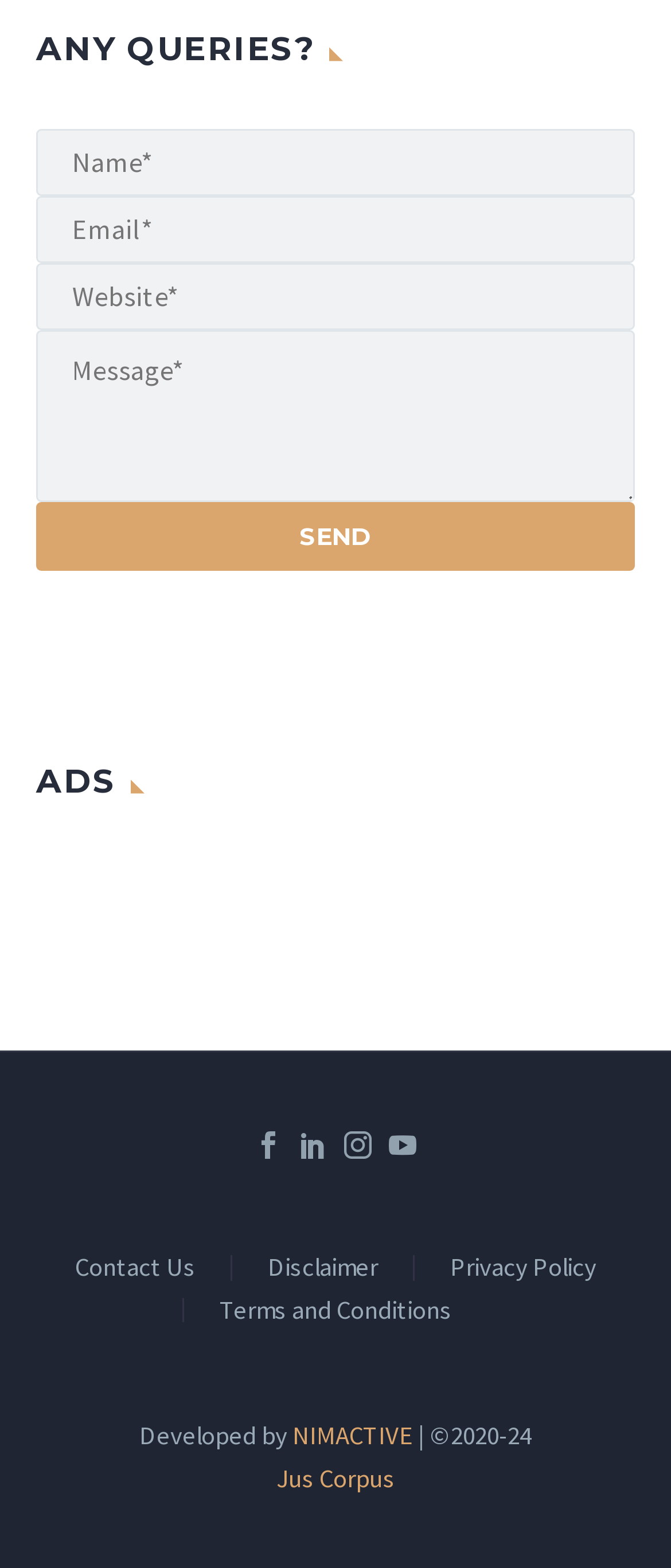How many social media links are there?
Could you answer the question in a detailed manner, providing as much information as possible?

There are four social media links located at the bottom of the webpage, represented by icons, which are commonly used to represent social media platforms.